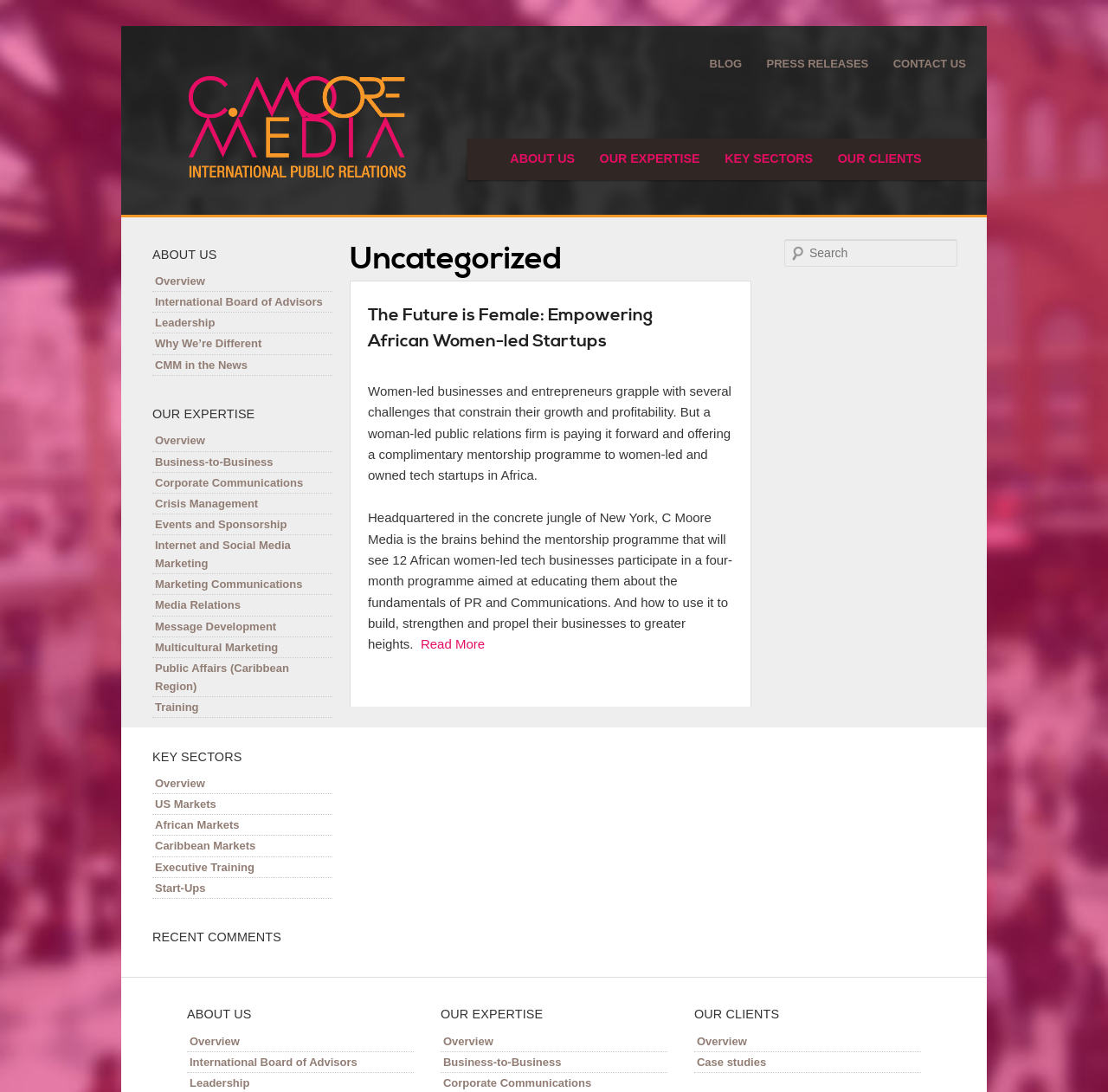Find the bounding box of the UI element described as: "Corporate Communications". The bounding box coordinates should be given as four float values between 0 and 1, i.e., [left, top, right, bottom].

[0.138, 0.433, 0.3, 0.452]